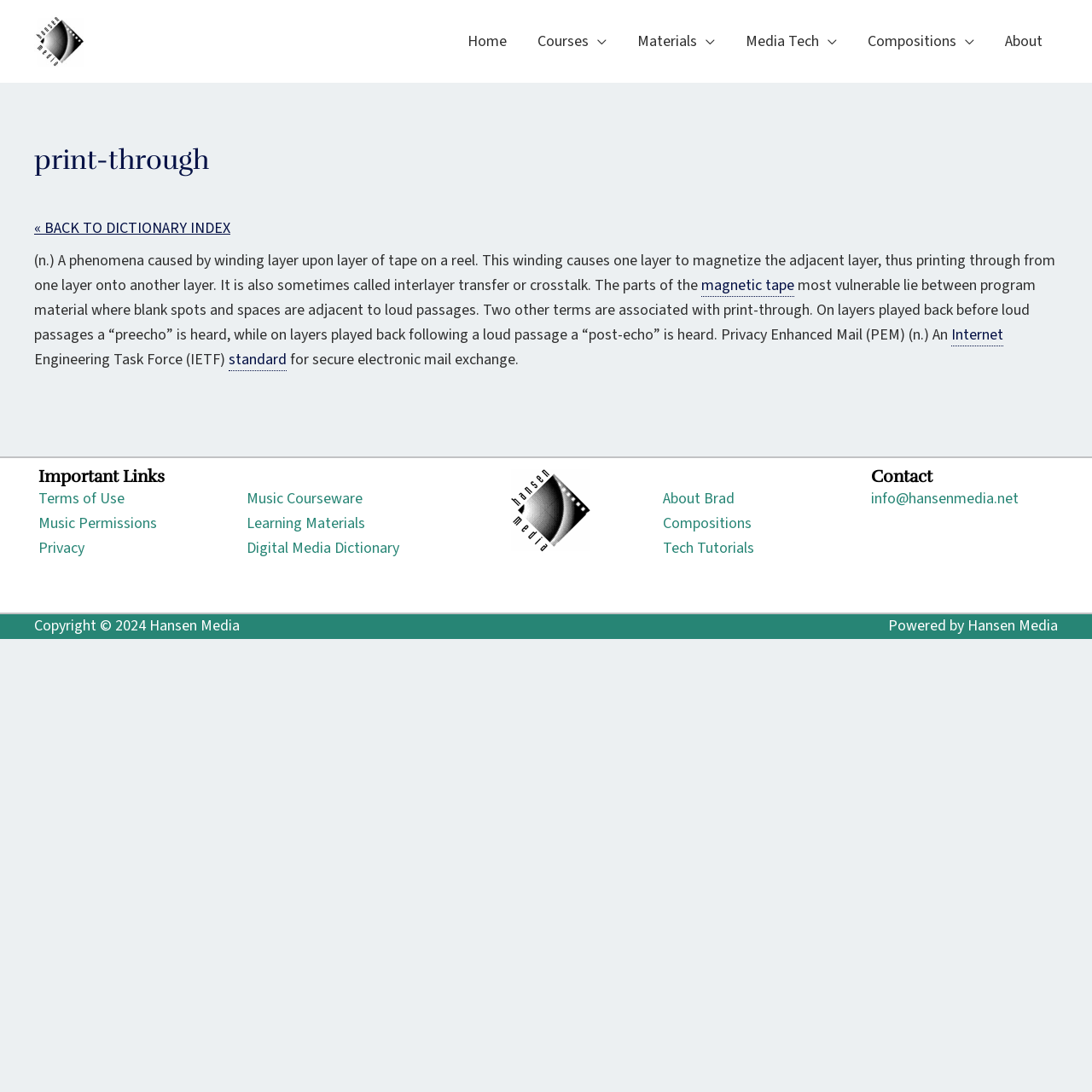Who is the author of the compositions?
Based on the screenshot, provide a one-word or short-phrase response.

Brad